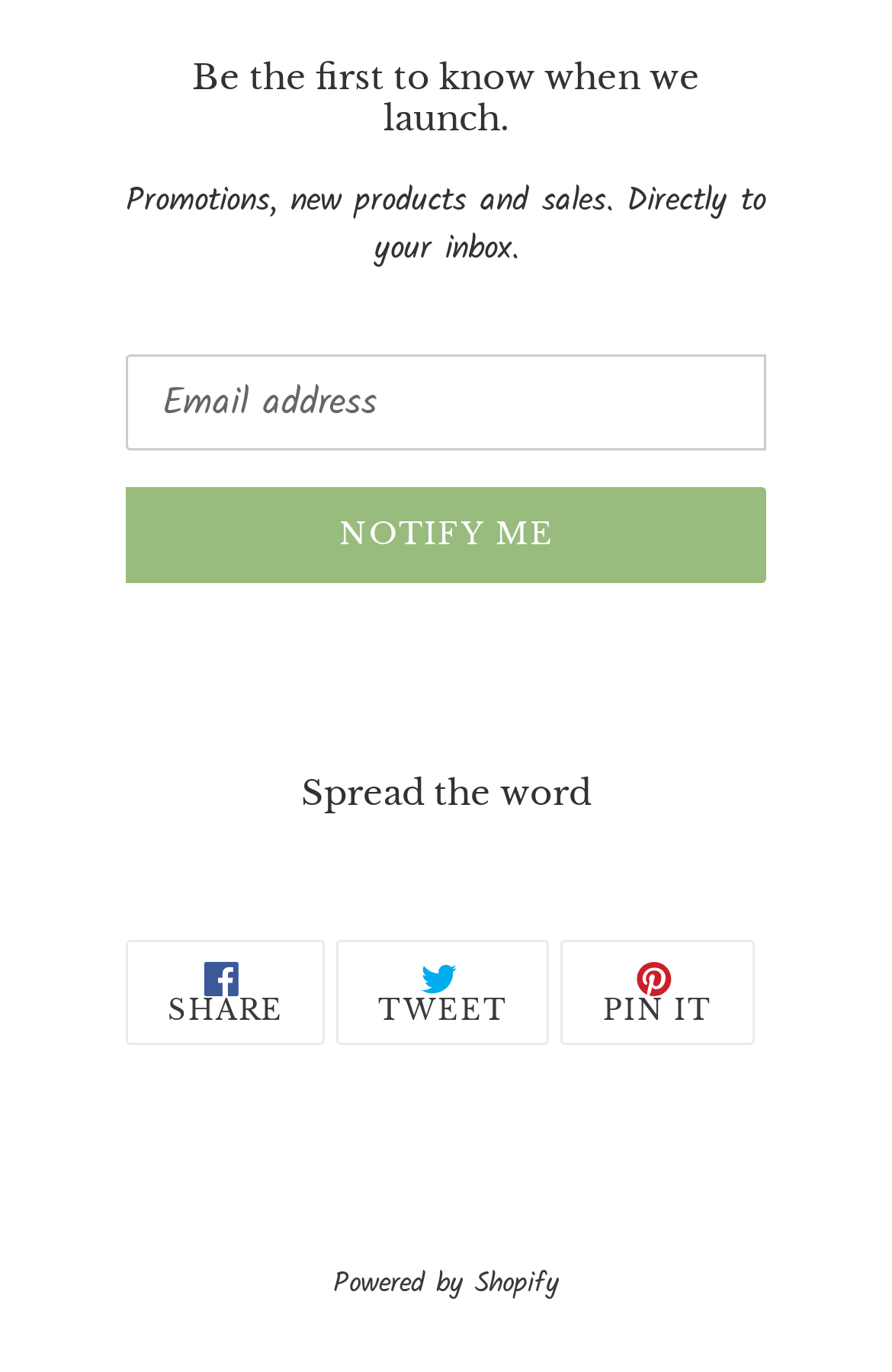Provide the bounding box coordinates of the HTML element this sentence describes: "Powered by Shopify". The bounding box coordinates consist of four float numbers between 0 and 1, i.e., [left, top, right, bottom].

[0.373, 0.92, 0.627, 0.952]